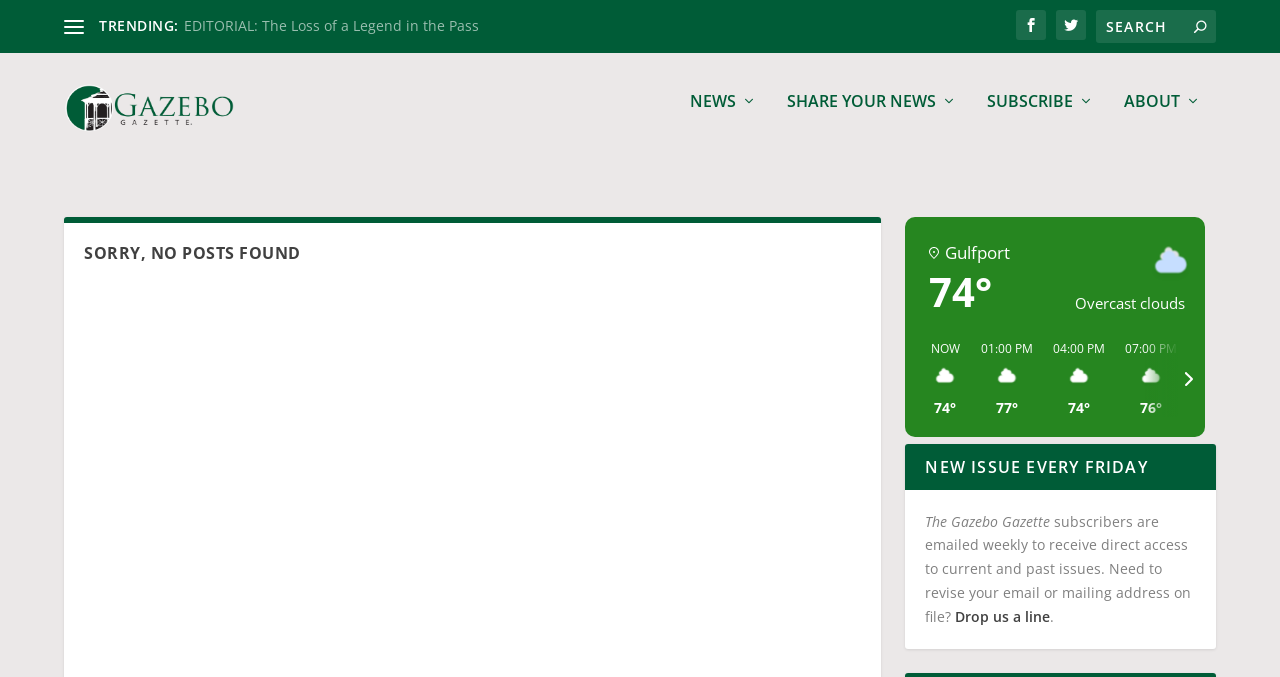Generate a comprehensive caption for the webpage you are viewing.

This webpage is titled "Page not found - The Gazebo Gazette". At the top left, there is a link to the homepage, accompanied by an image of The Gazebo Gazette's logo. Below this, there is a heading "TRENDING:" followed by a link to an editorial article titled "The Loss of a Legend in the Pass". 

On the top right, there are social media links, represented by icons, and a search bar with a search button. 

In the middle of the page, there is a section with four links: "NEWS", "SHARE YOUR NEWS", "SUBSCRIBE", and "ABOUT", each accompanied by an icon. 

Below this, there is an article section with a heading "SORRY, NO POSTS FOUND", indicating that no posts were found on the page. 

On the right side of the page, there is a weather section displaying the current weather conditions, including the location "Gulfport", temperature "74°", and a description "Overcast clouds". There are also buttons displaying the weather forecast for different times of the day, each accompanied by an icon. 

At the bottom of the page, there is a heading "NEW ISSUE EVERY FRIDAY" and some text about The Gazebo Gazette's subscription service, including a link to contact them to revise email or mailing addresses.